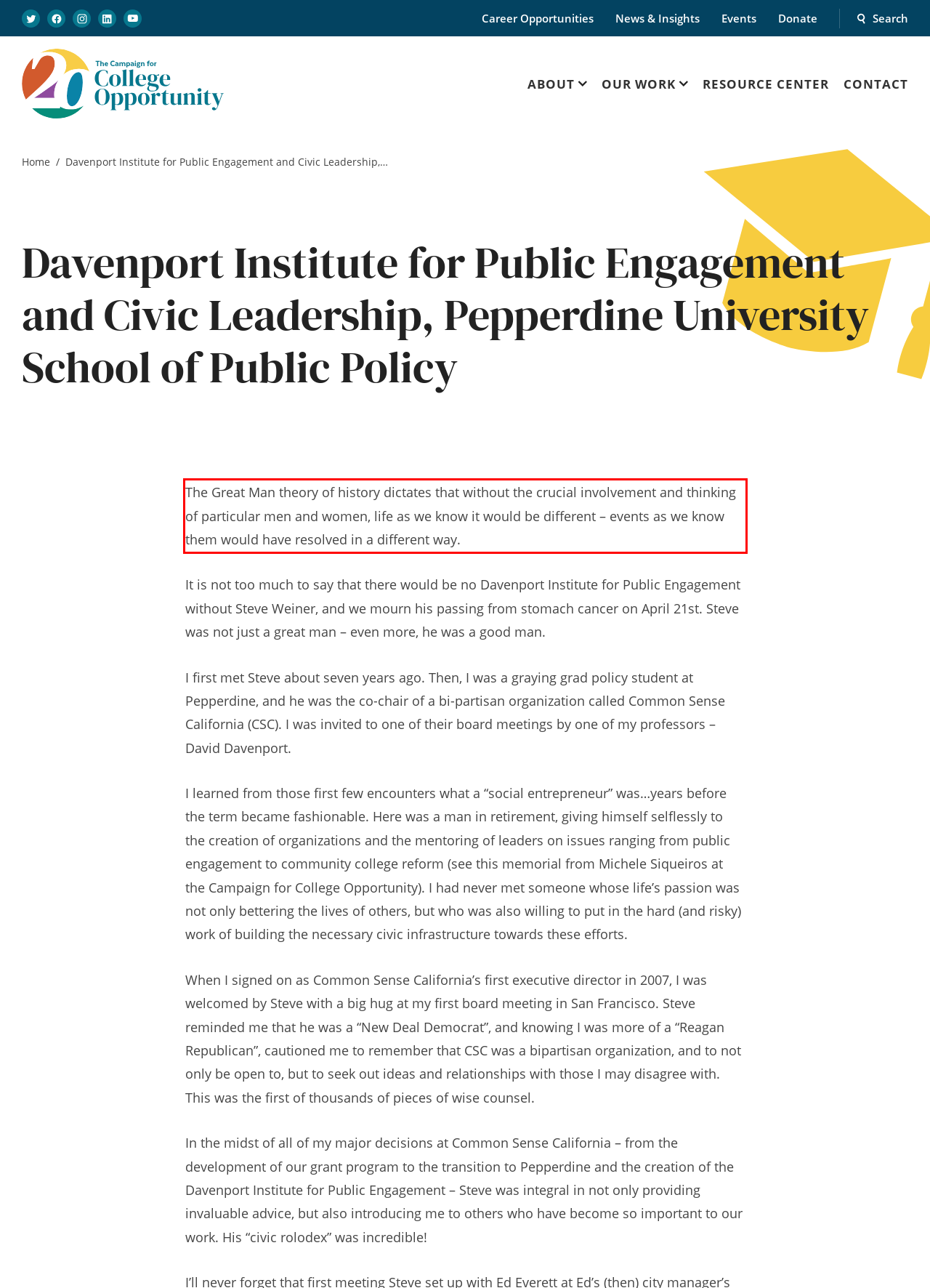You are provided with a screenshot of a webpage that includes a red bounding box. Extract and generate the text content found within the red bounding box.

The Great Man theory of history dictates that without the crucial involvement and thinking of particular men and women, life as we know it would be different – events as we know them would have resolved in a different way.